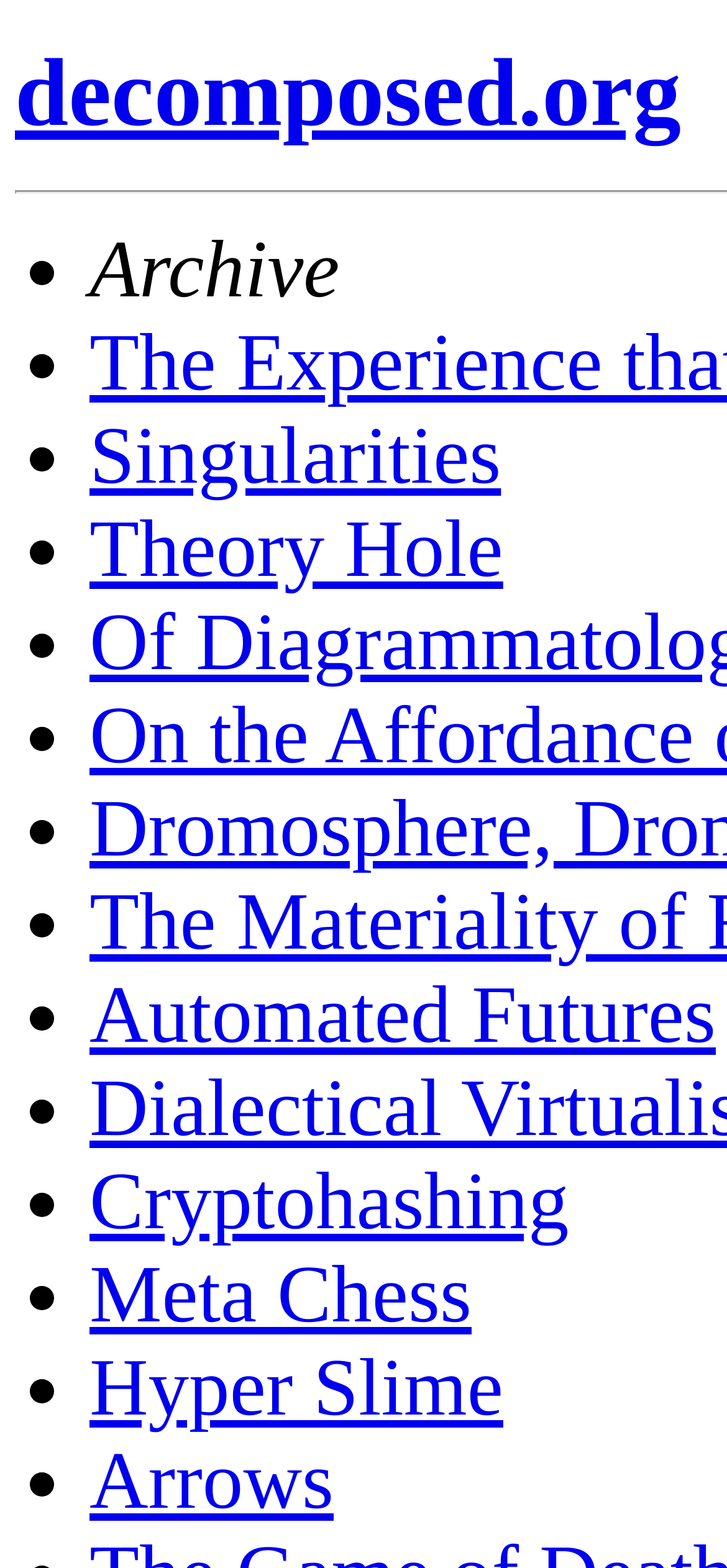What is the last link in the list?
Look at the image and answer with only one word or phrase.

Arrows